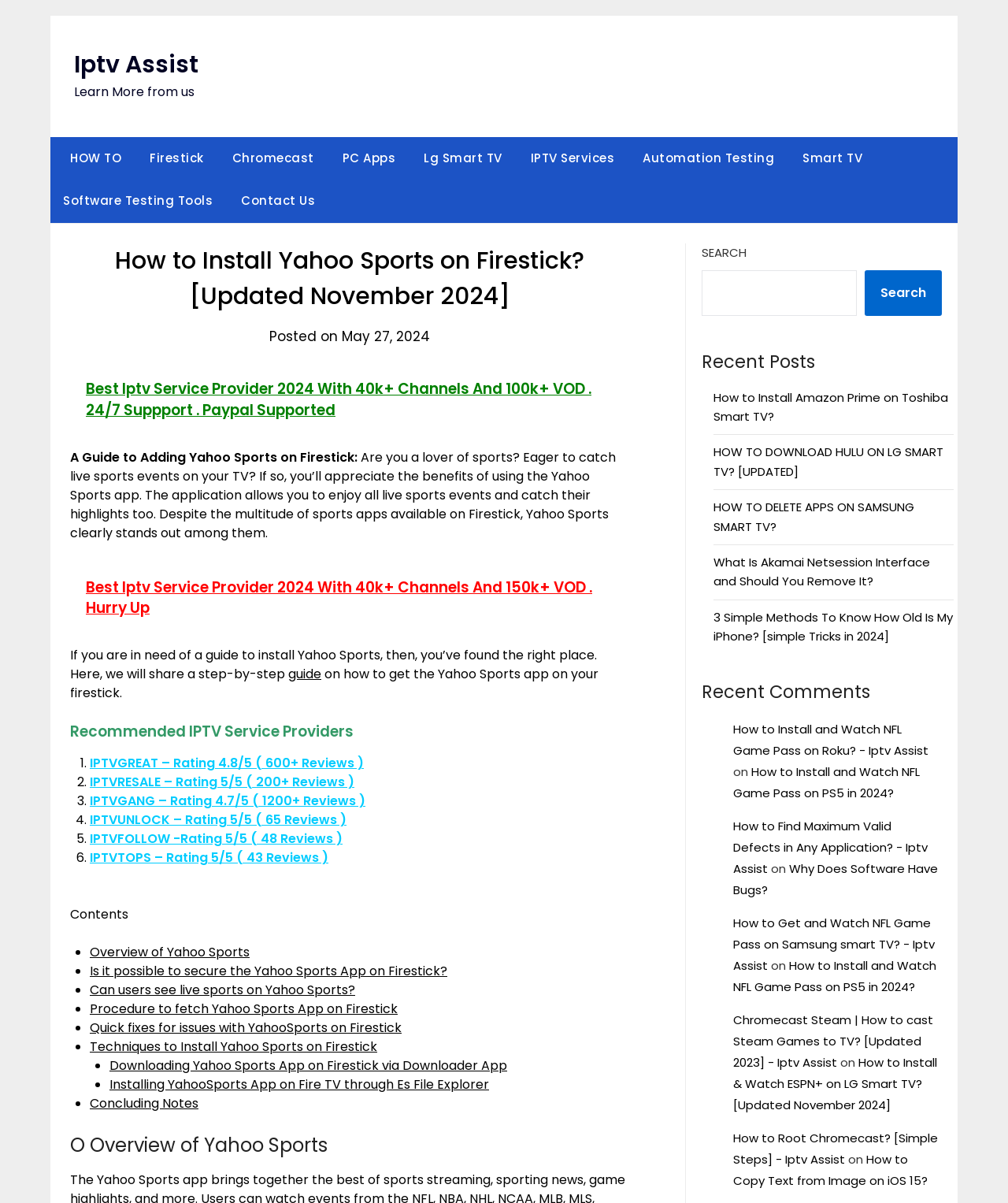Please find the bounding box coordinates (top-left x, top-left y, bottom-right x, bottom-right y) in the screenshot for the UI element described as follows: Why Does Software Have Bugs?

[0.728, 0.715, 0.931, 0.747]